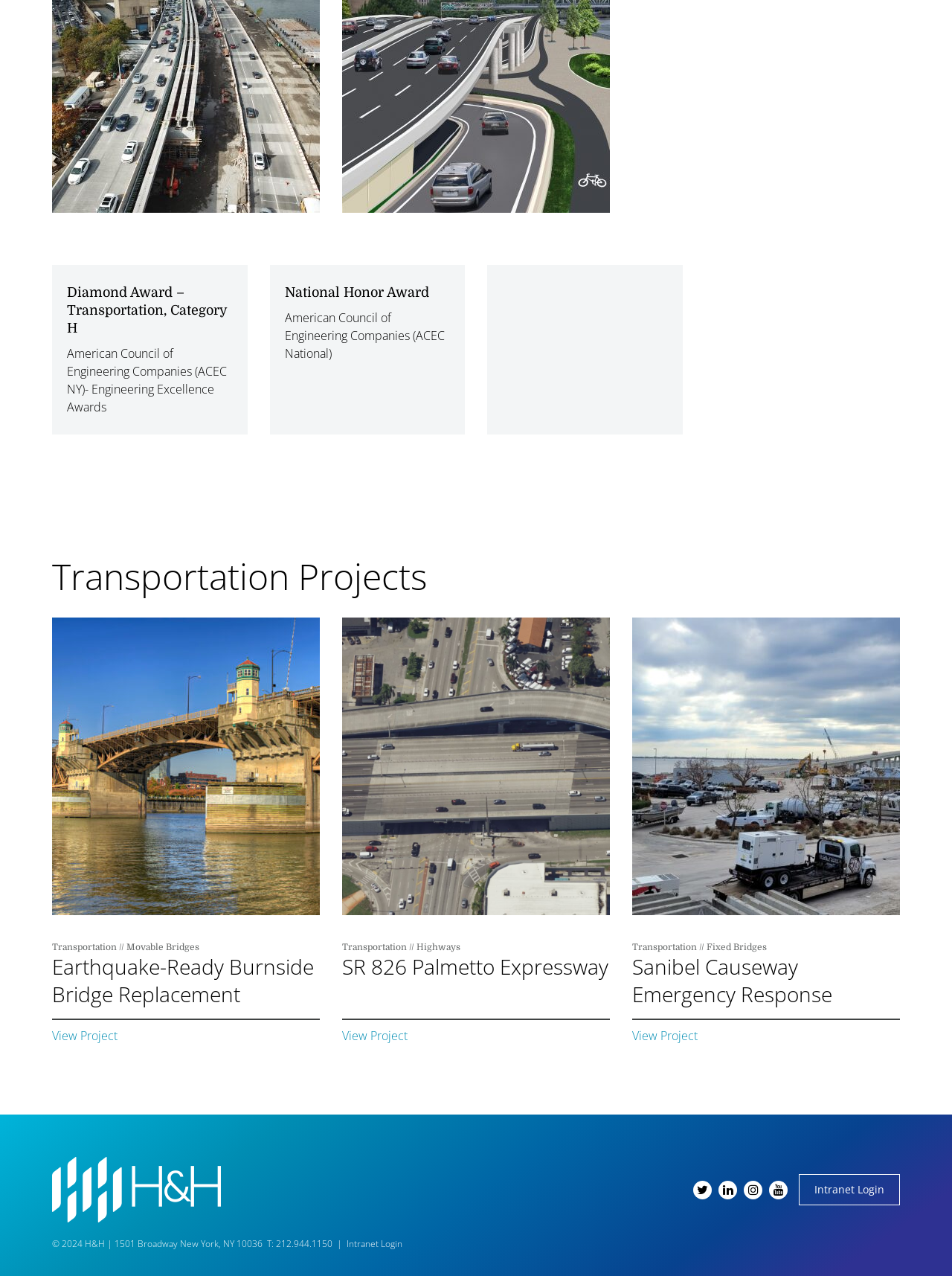Please locate the bounding box coordinates of the element that needs to be clicked to achieve the following instruction: "Follow on Twitter". The coordinates should be four float numbers between 0 and 1, i.e., [left, top, right, bottom].

[0.728, 0.925, 0.748, 0.94]